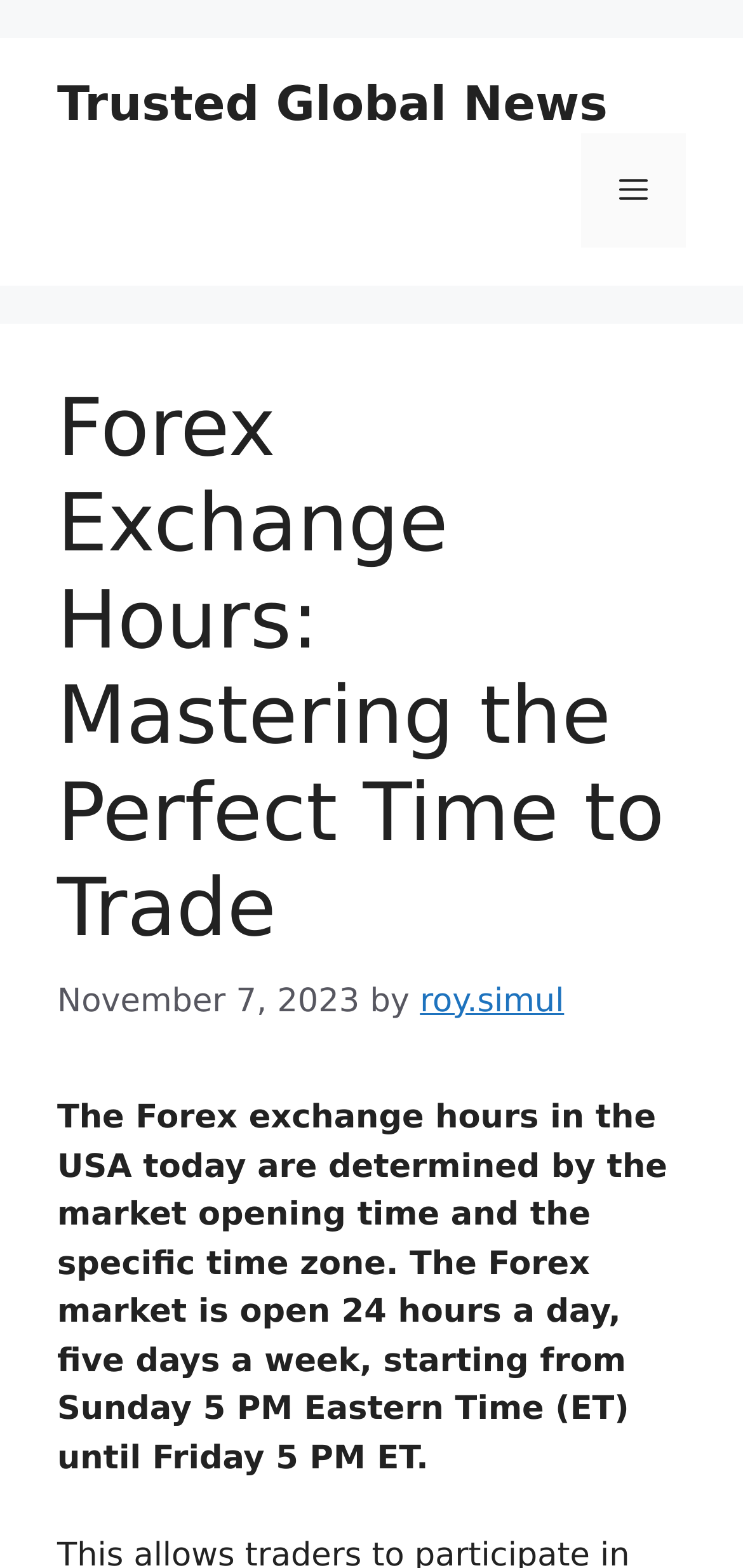What is the author of the article?
Refer to the screenshot and answer in one word or phrase.

roy.simul